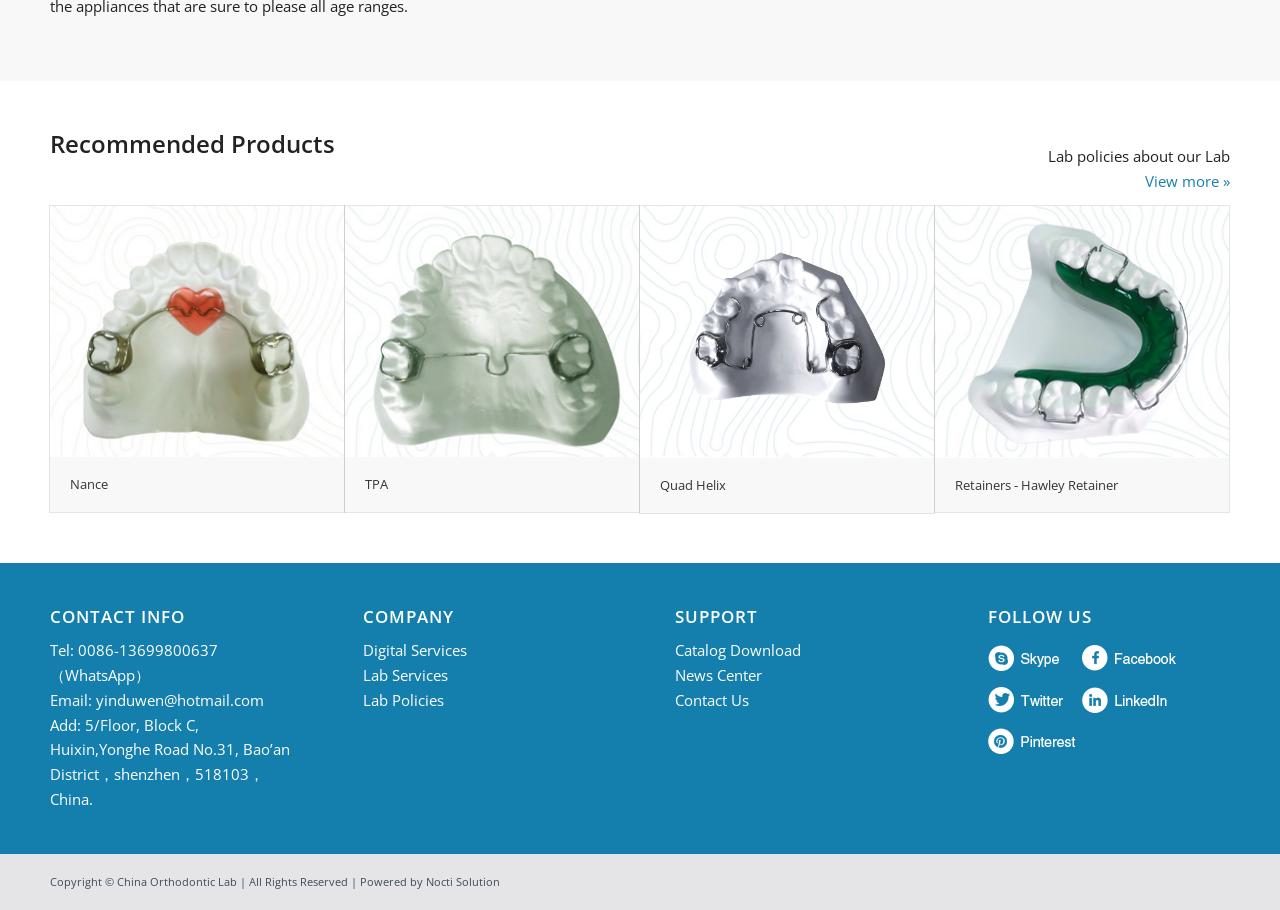Respond concisely with one word or phrase to the following query:
What is the name of the product in the first article?

Nance